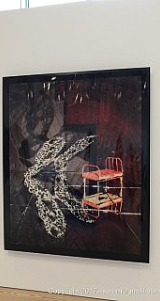What is the color of the wall?
Please answer the question with as much detail as possible using the screenshot.

The caption states that the artwork is 'mounted on a light-colored wall', which suggests that the wall provides a neutral or subtle background that allows the artwork to take center stage. This light color is likely to be in contrast to the darker background of the artwork itself.